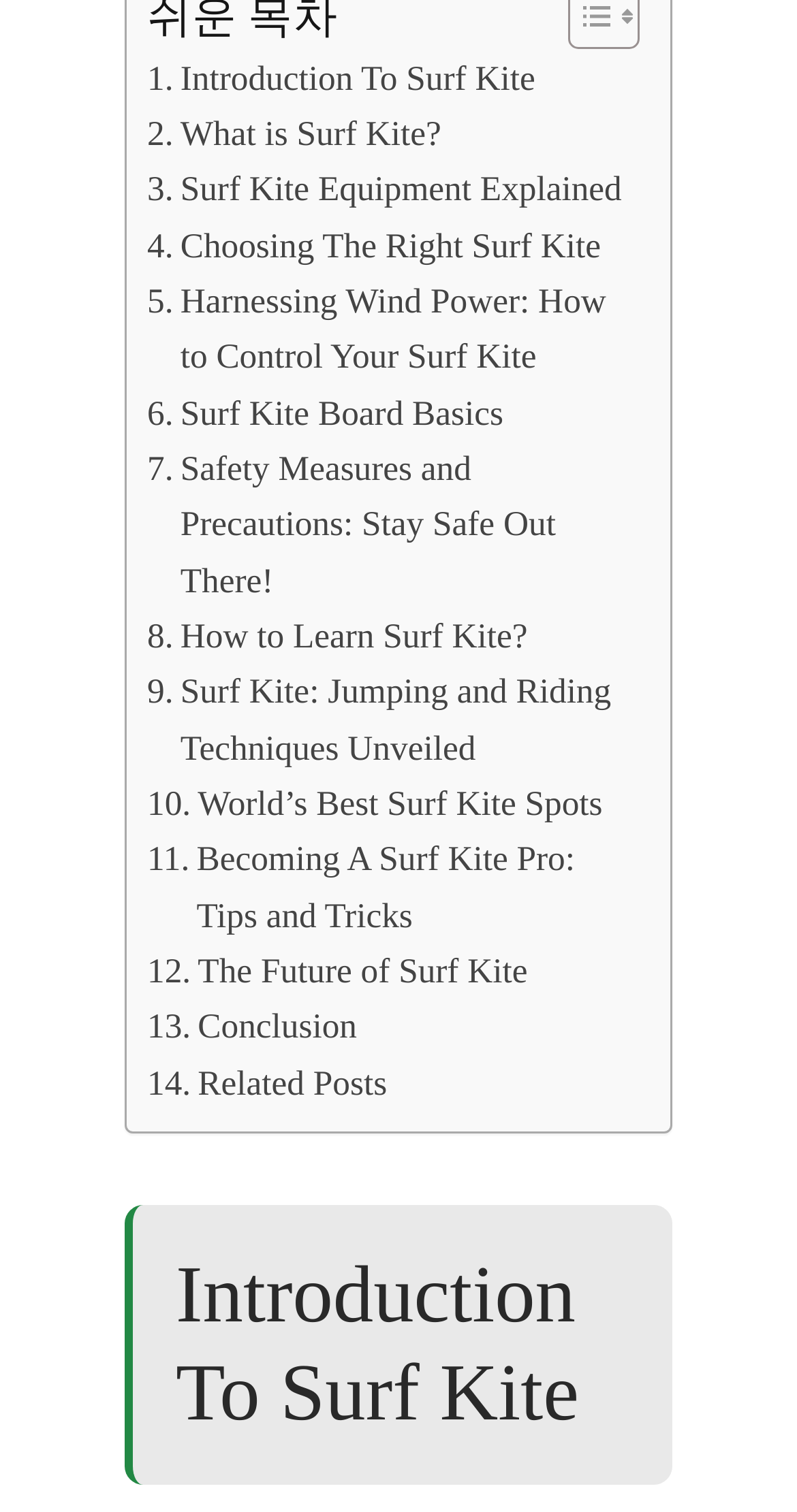Respond to the following query with just one word or a short phrase: 
How many headings are on the webpage?

1